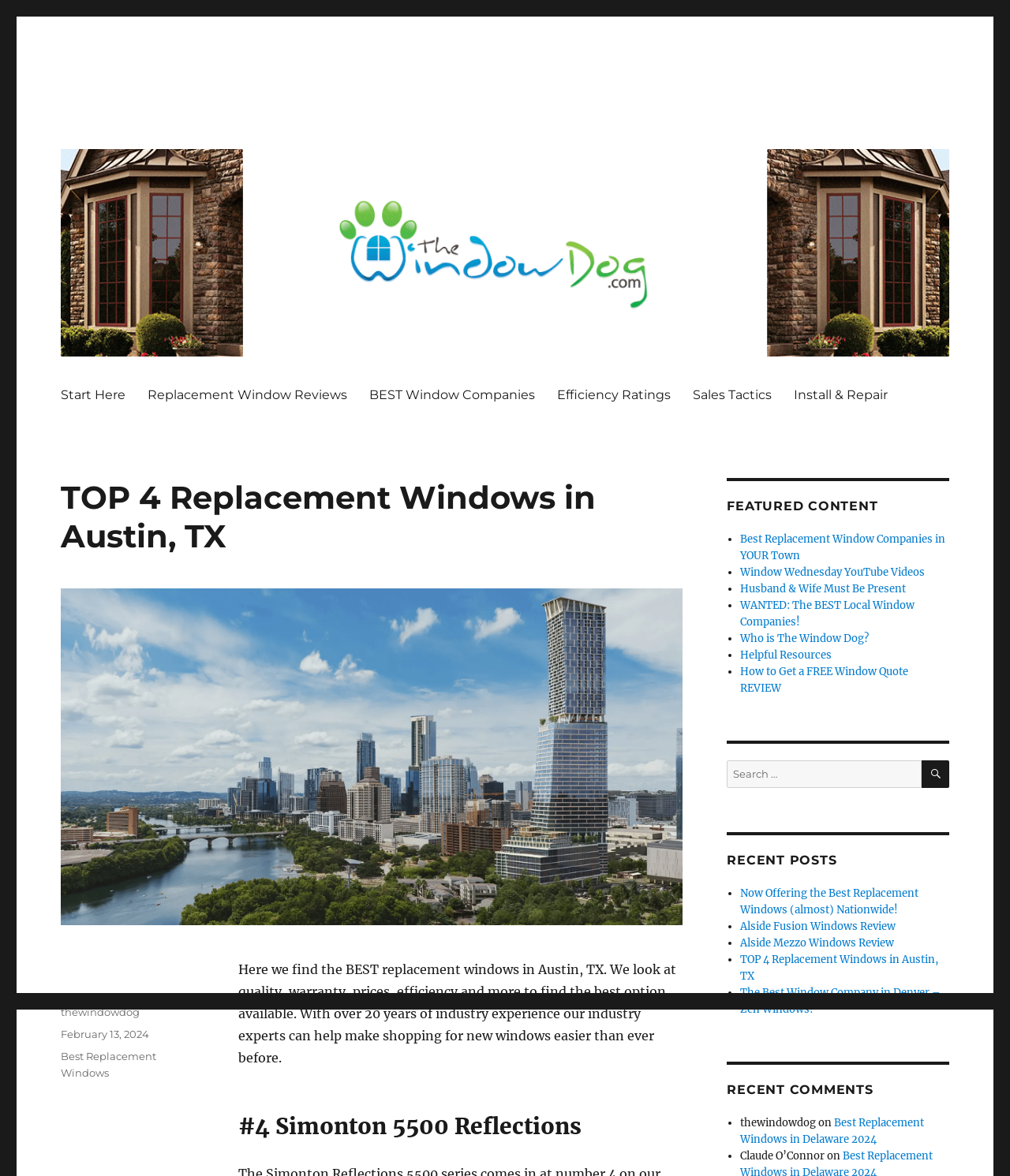Given the element description: "thewindowdog", predict the bounding box coordinates of this UI element. The coordinates must be four float numbers between 0 and 1, given as [left, top, right, bottom].

[0.06, 0.855, 0.138, 0.866]